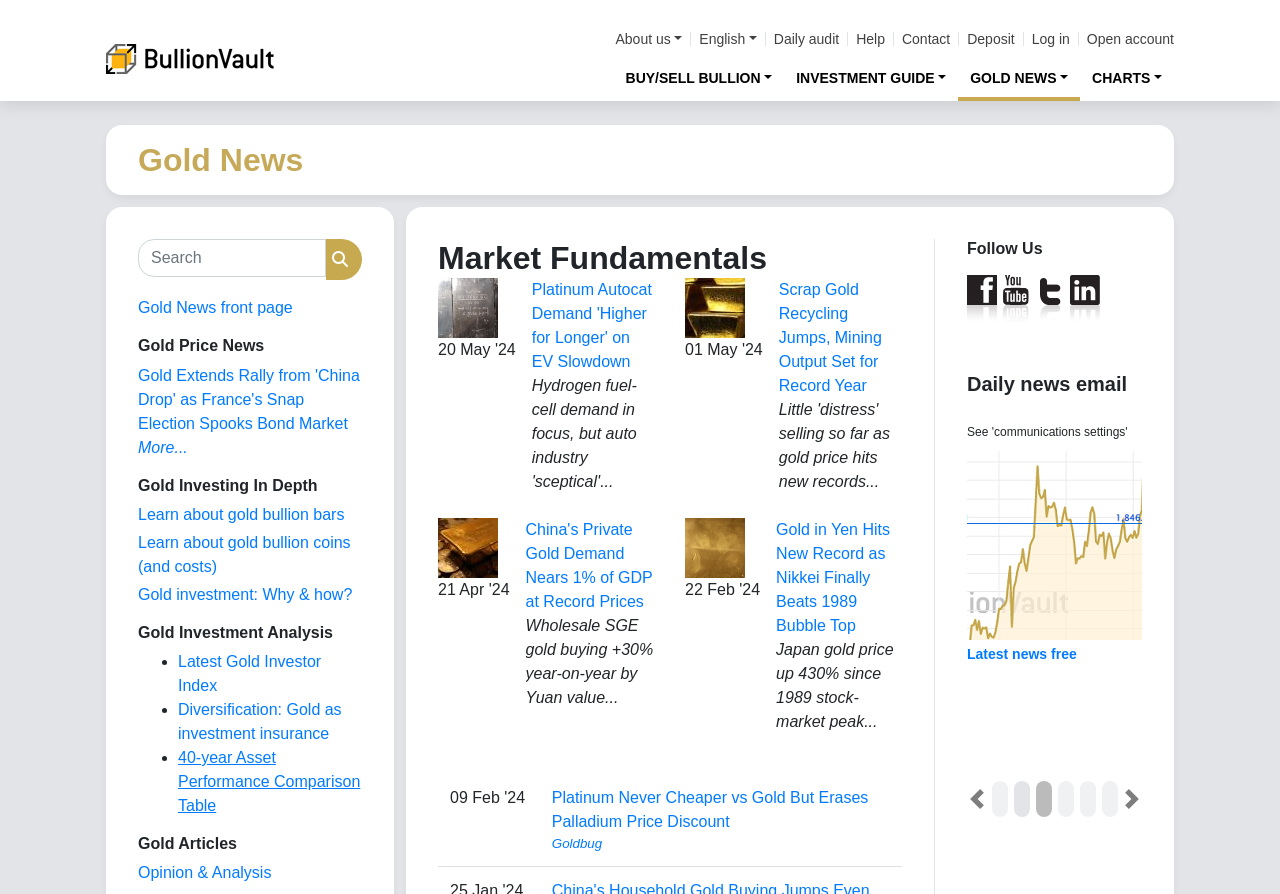Provide the bounding box coordinates of the HTML element this sentence describes: "alt="Samandehi"". The bounding box coordinates consist of four float numbers between 0 and 1, i.e., [left, top, right, bottom].

None